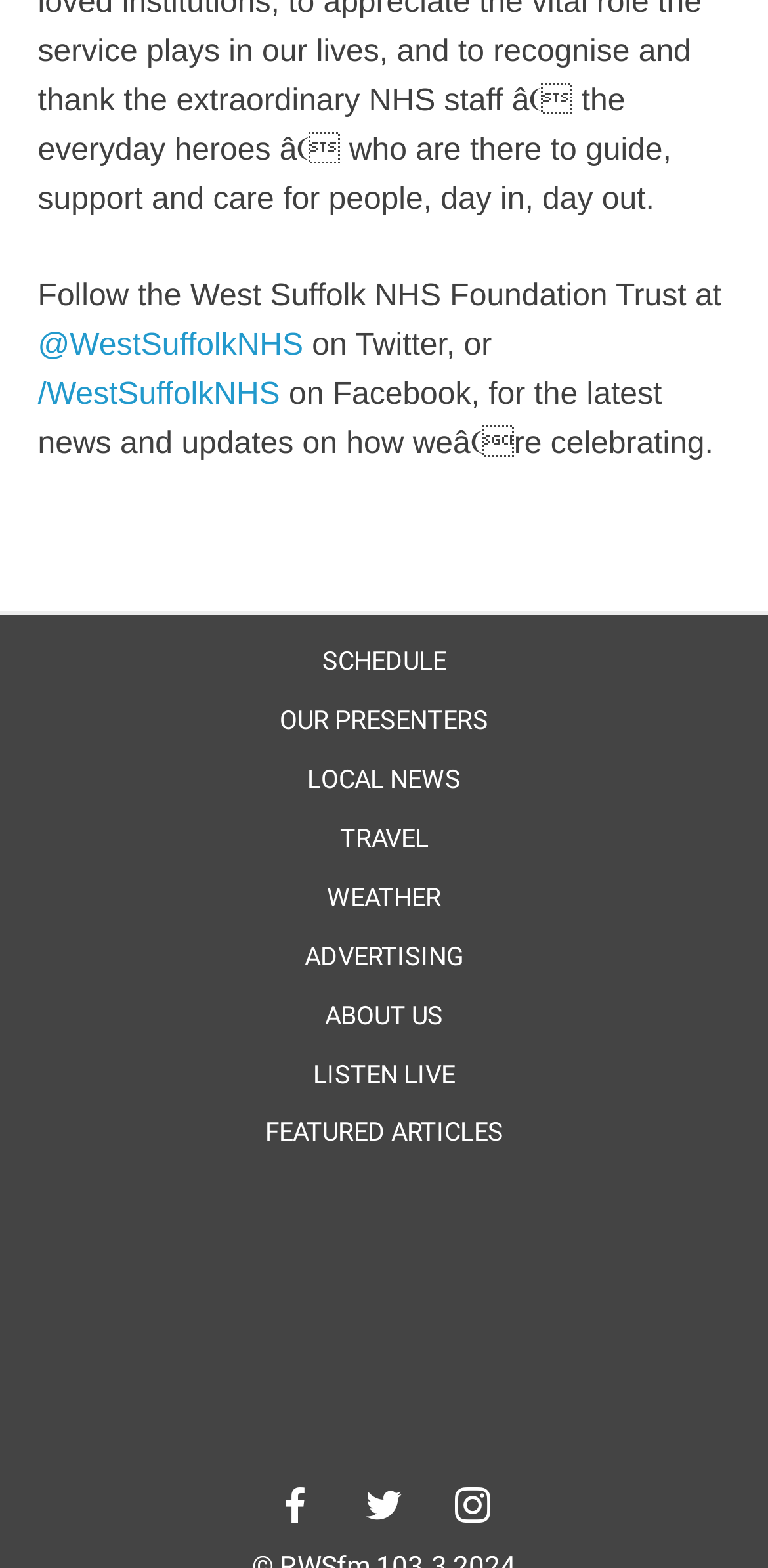Determine the bounding box coordinates for the clickable element to execute this instruction: "View the schedule". Provide the coordinates as four float numbers between 0 and 1, i.e., [left, top, right, bottom].

[0.386, 0.408, 0.614, 0.437]